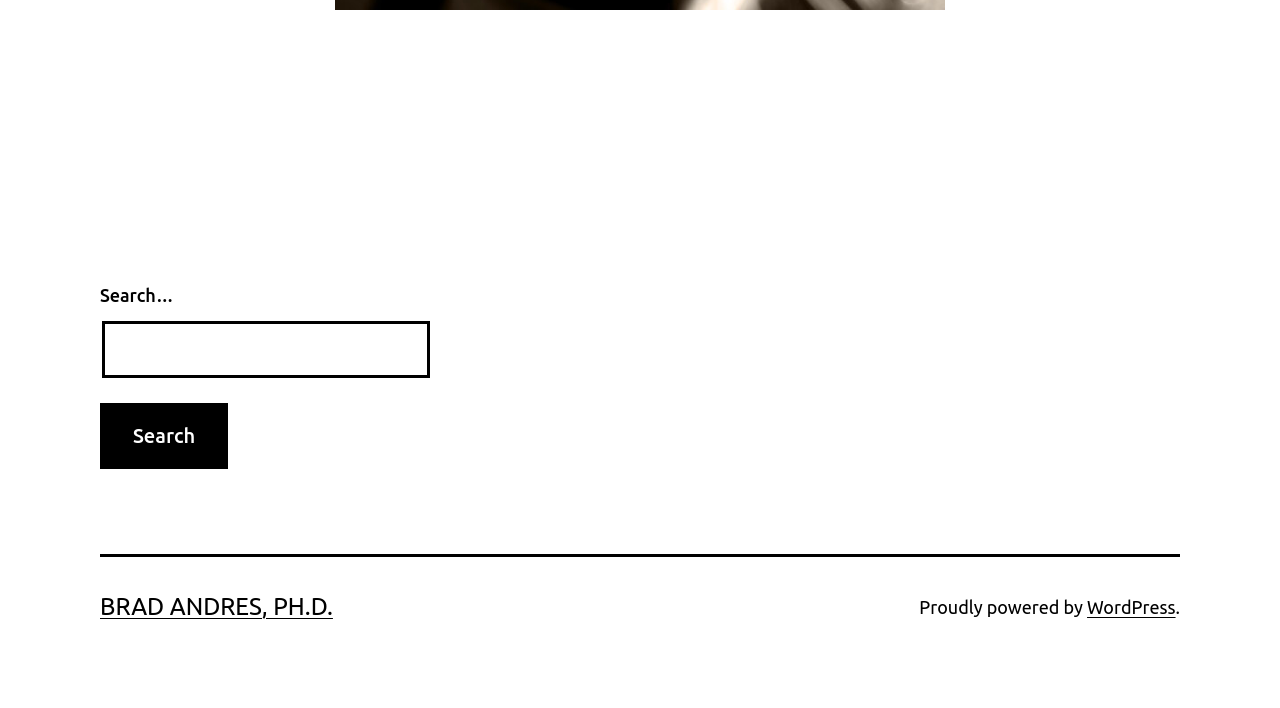Locate the bounding box of the UI element described by: "WordPress" in the given webpage screenshot.

[0.849, 0.843, 0.918, 0.871]